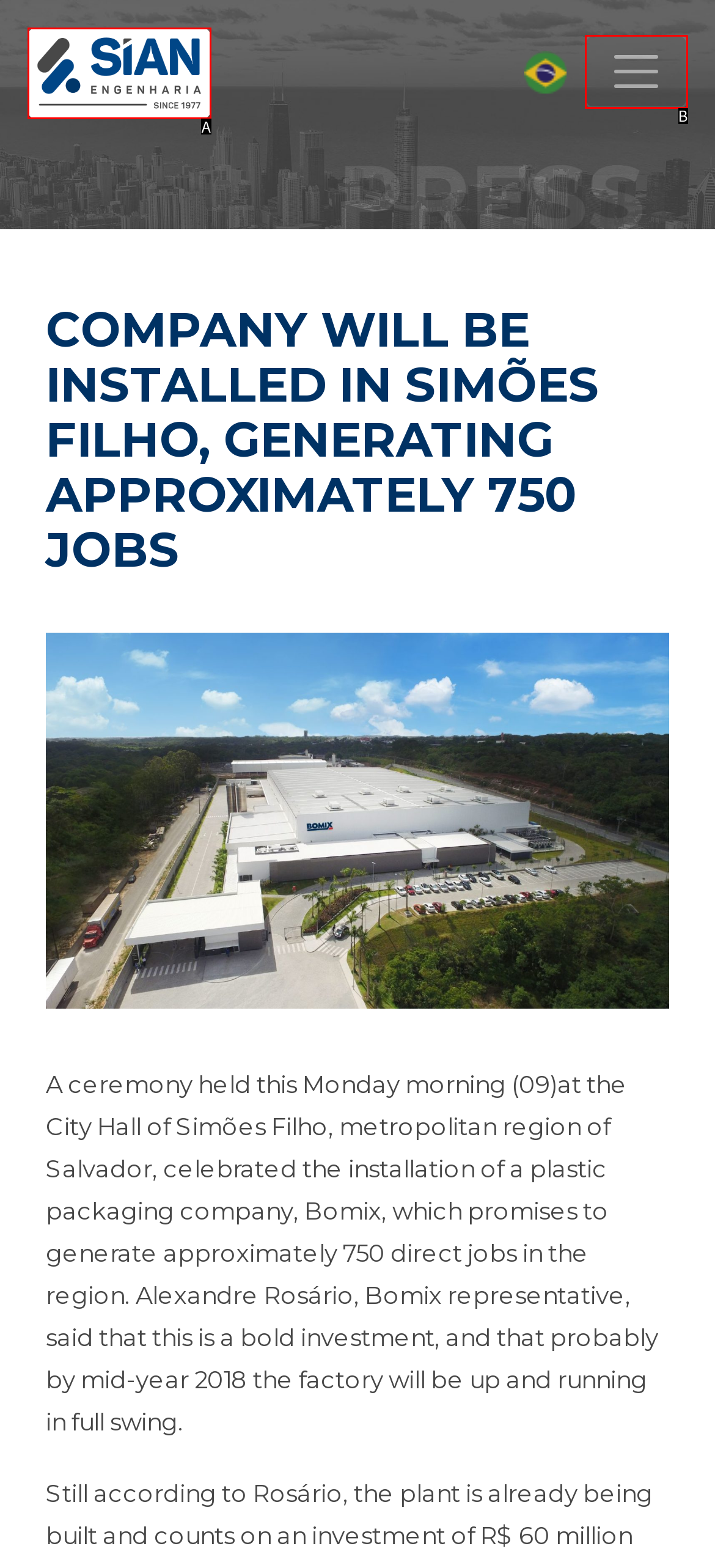Match the description: GDPR & Data Protection Policy to the correct HTML element. Provide the letter of your choice from the given options.

None